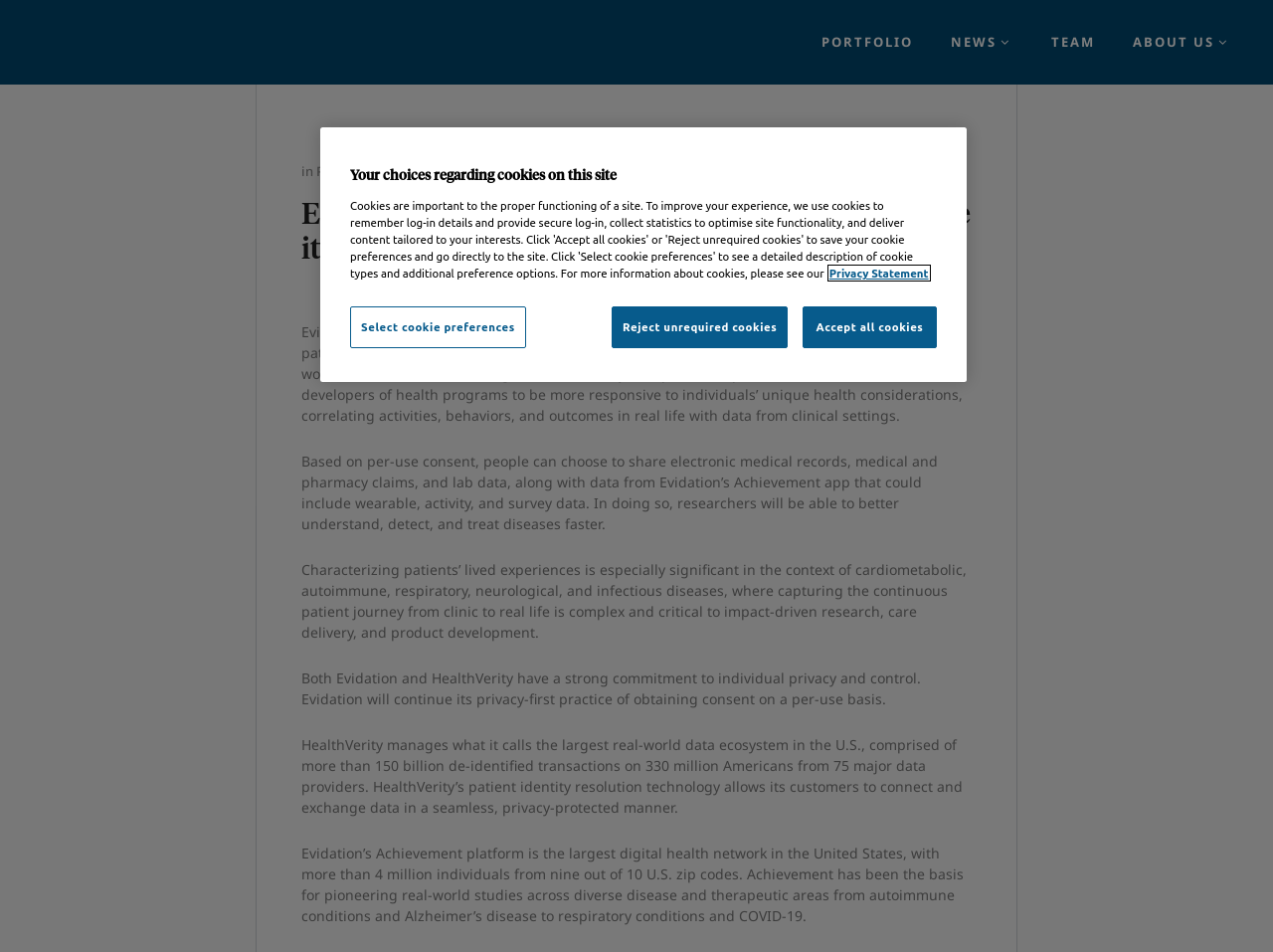Provide the bounding box coordinates for the specified HTML element described in this description: "Select cookie preferences". The coordinates should be four float numbers ranging from 0 to 1, in the format [left, top, right, bottom].

[0.275, 0.322, 0.413, 0.366]